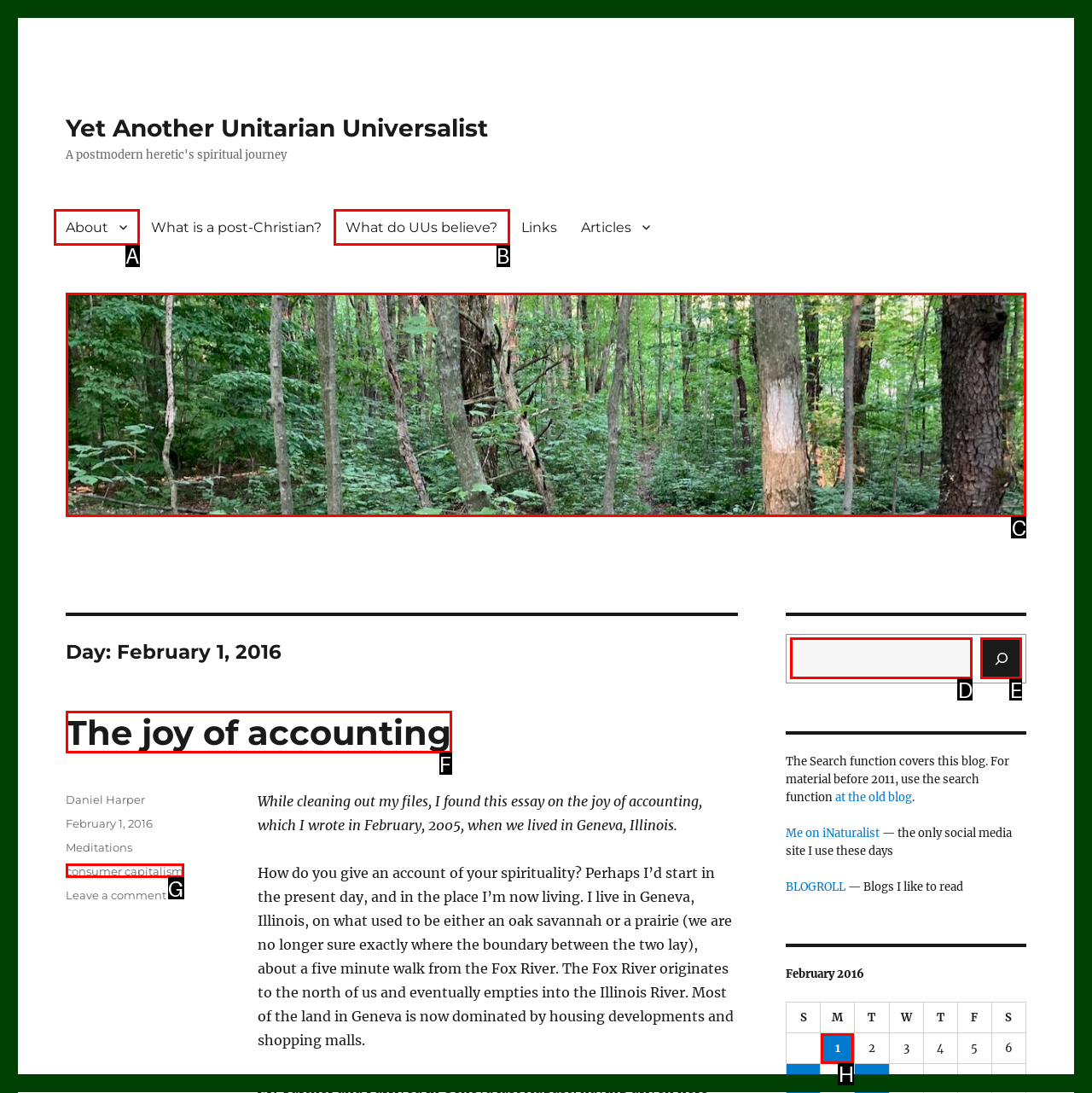Tell me which element should be clicked to achieve the following objective: Check the posts published on February 1, 2016
Reply with the letter of the correct option from the displayed choices.

H